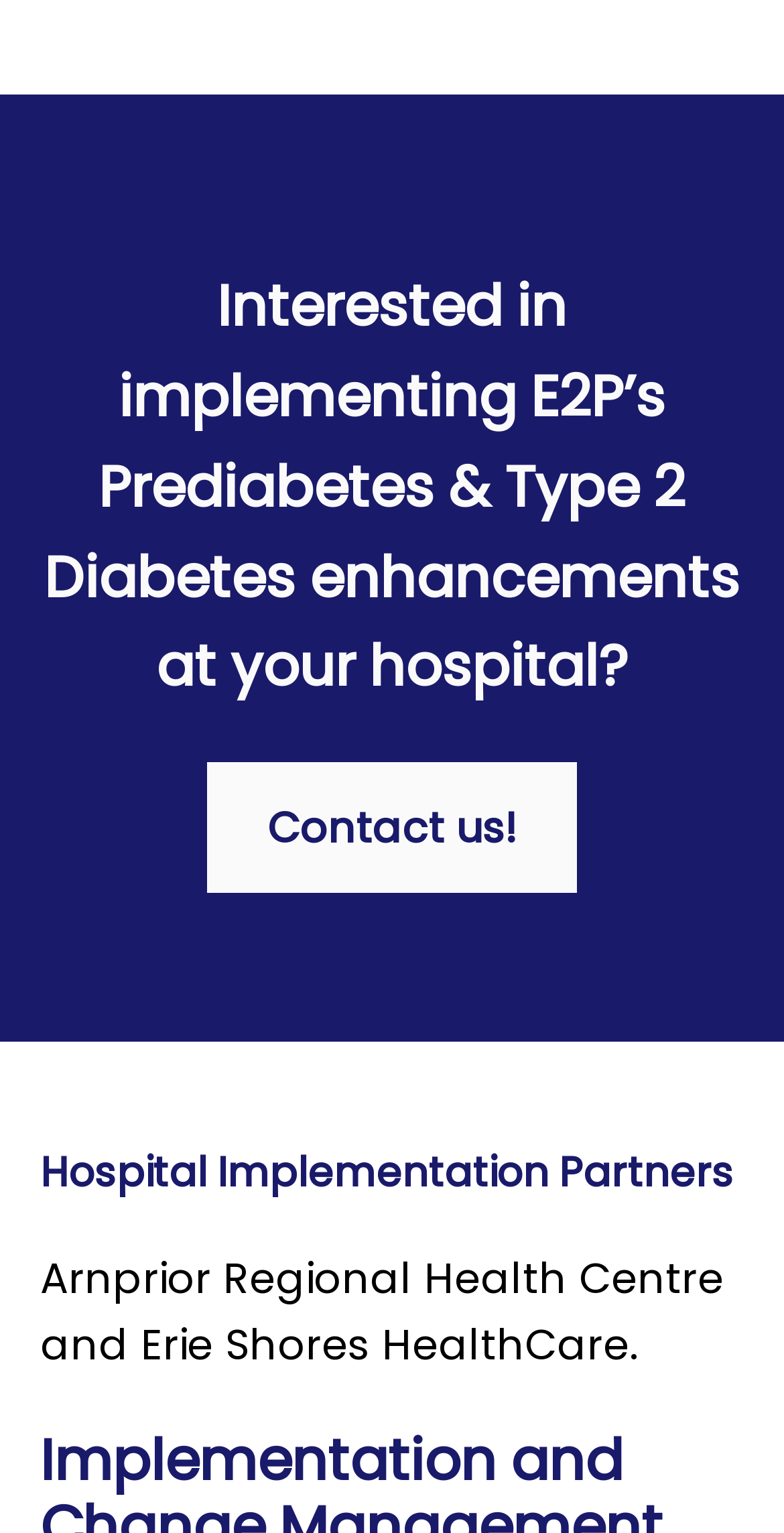Using the description "Contact us!", locate and provide the bounding box of the UI element.

[0.265, 0.497, 0.735, 0.583]